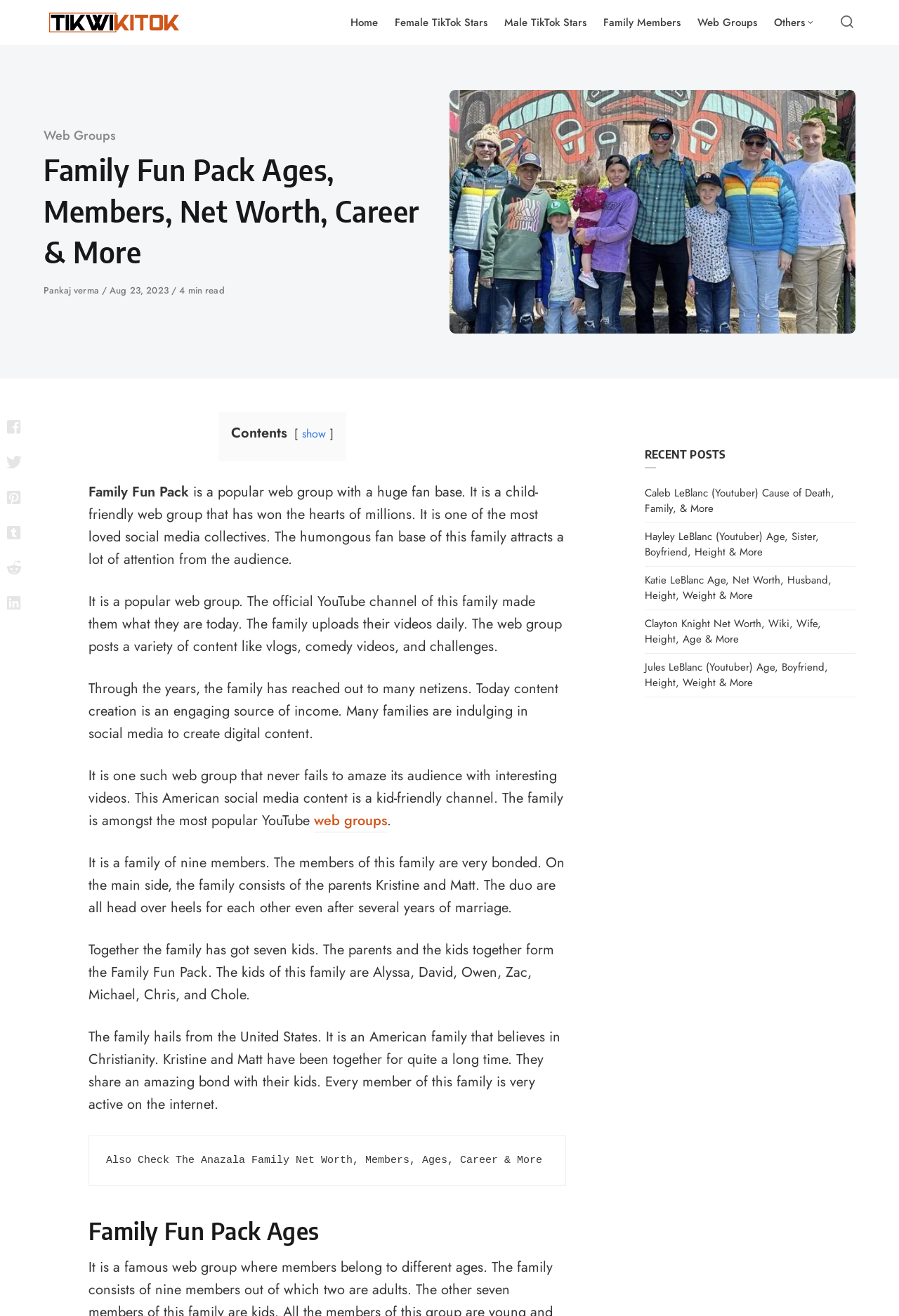Can you identify the bounding box coordinates of the clickable region needed to carry out this instruction: 'Read more about Family Fun Pack'? The coordinates should be four float numbers within the range of 0 to 1, stated as [left, top, right, bottom].

[0.098, 0.366, 0.627, 0.433]